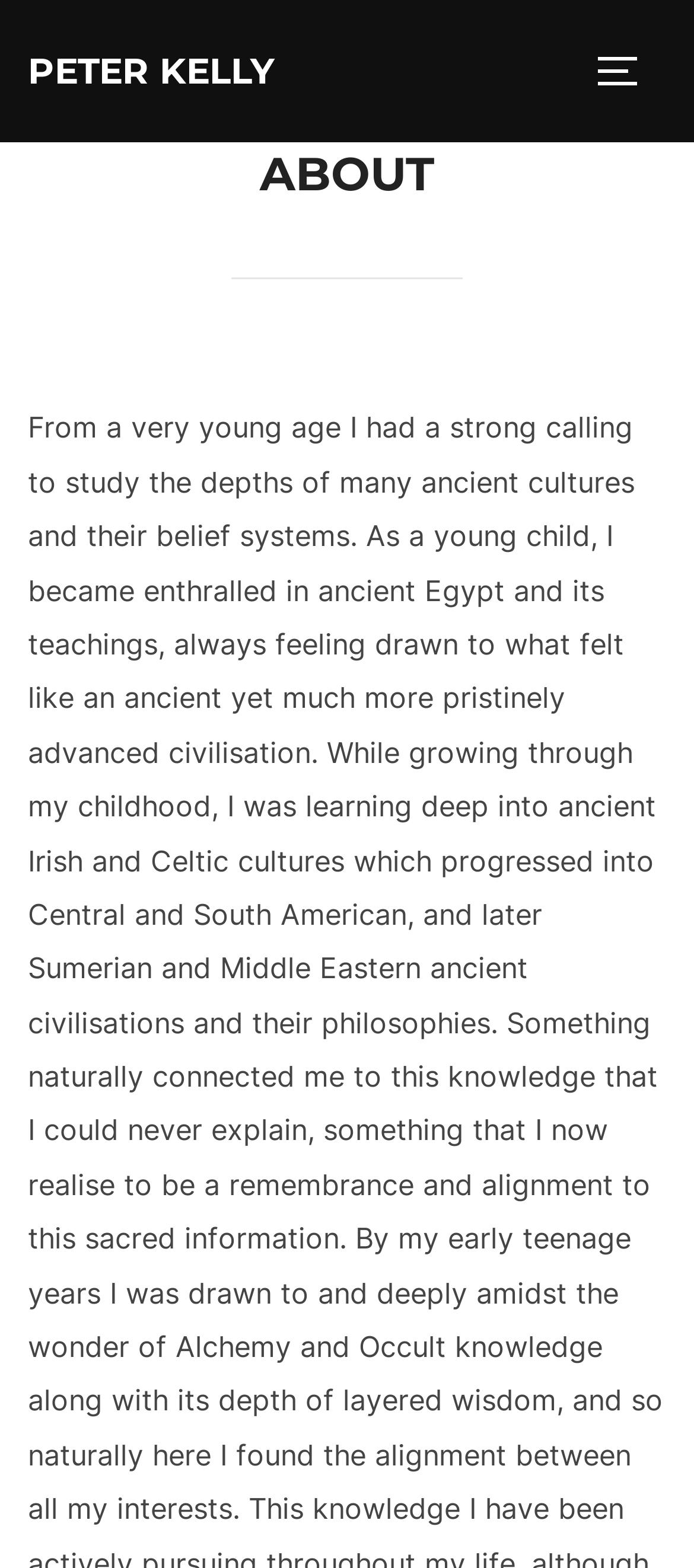Extract the bounding box of the UI element described as: "Toggle sidebar & navigation".

[0.857, 0.02, 0.96, 0.07]